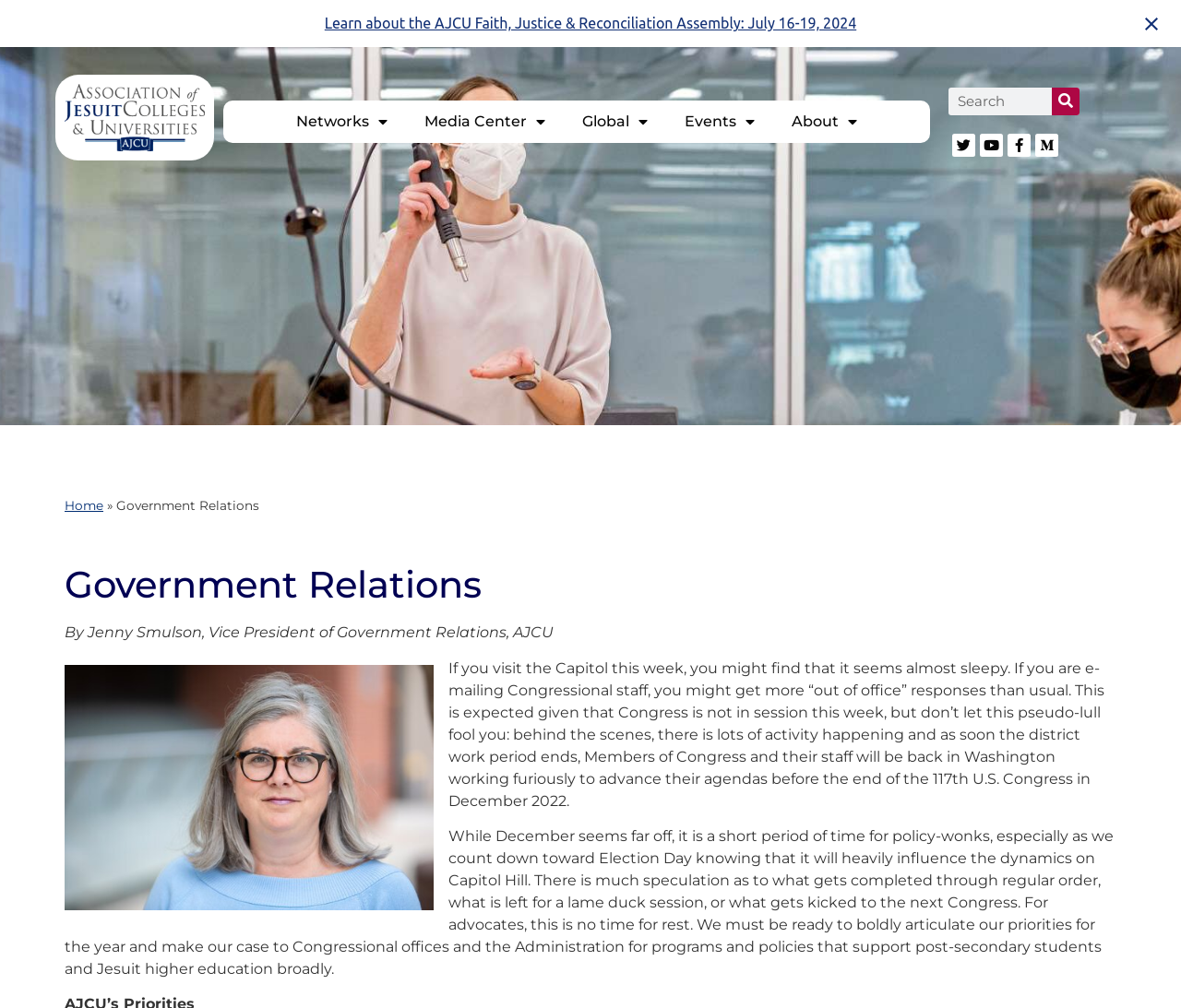Please identify the bounding box coordinates of the clickable element to fulfill the following instruction: "Learn about the AJCU Faith, Justice & Reconciliation Assembly". The coordinates should be four float numbers between 0 and 1, i.e., [left, top, right, bottom].

[0.275, 0.015, 0.725, 0.031]